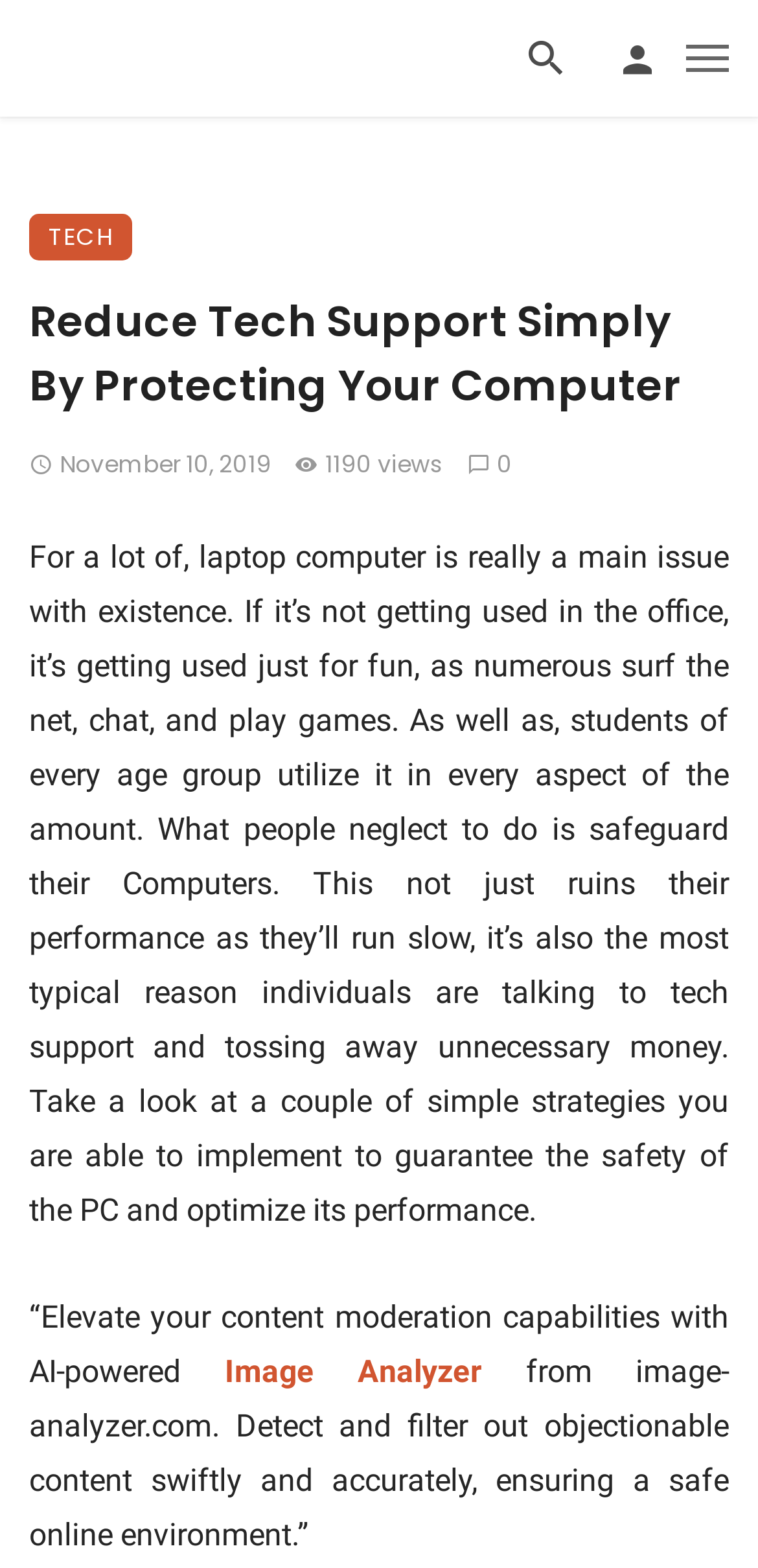How many views does the article have?
Observe the image and answer the question with a one-word or short phrase response.

1190 views